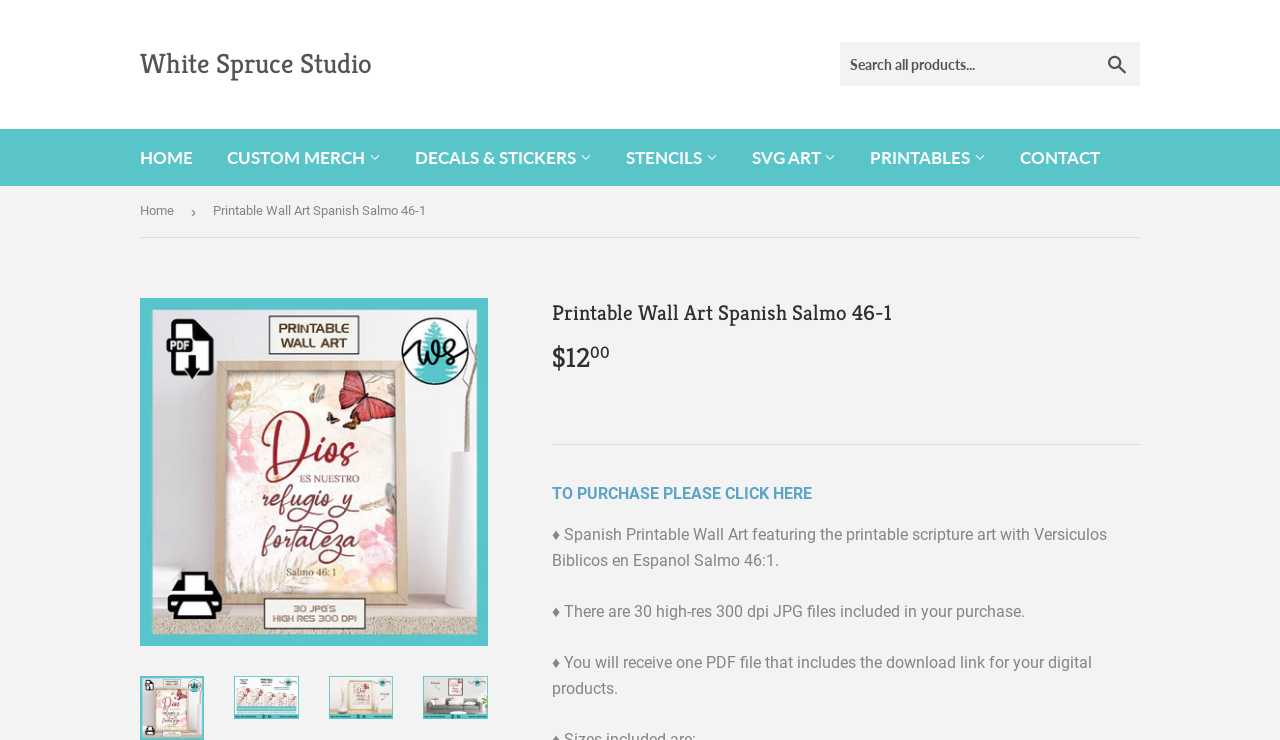Extract the bounding box coordinates of the UI element described by: "Family". The coordinates should include four float numbers ranging from 0 to 1, e.g., [left, top, right, bottom].

[0.577, 0.635, 0.765, 0.699]